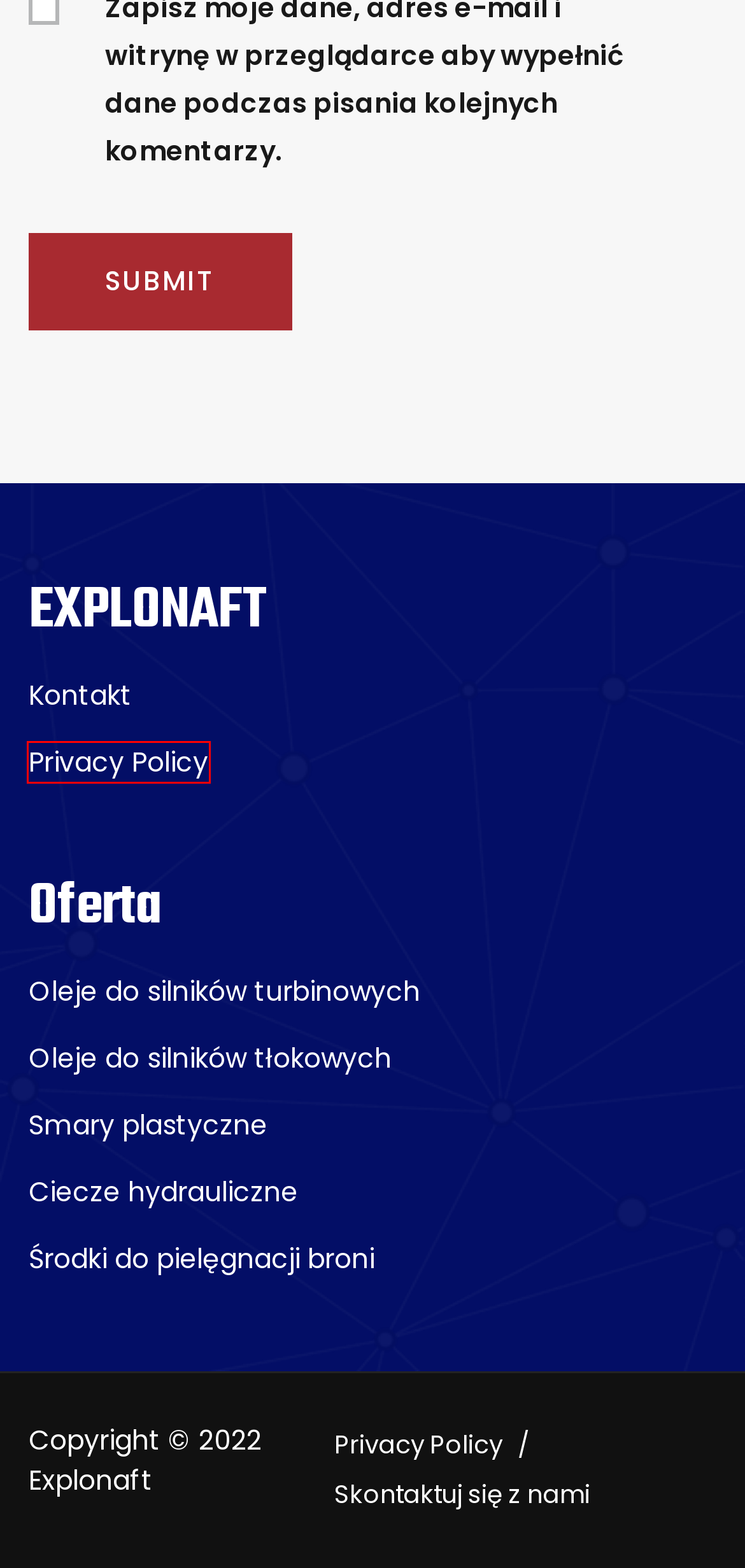You are given a screenshot of a webpage with a red bounding box around an element. Choose the most fitting webpage description for the page that appears after clicking the element within the red bounding box. Here are the candidates:
A. latin-woman-date-review apps – explonaft.com.pl
B. Oleje do silników turbinowych – explonaft.com.pl
C. Środki do pielęgnacji broni – explonaft.com.pl
D. Oleje do silników tłokowych – explonaft.com.pl
E. Smary plastyczne – explonaft.com.pl
F. Ciecze hydrauliczne – explonaft.com.pl
G. O EXPLONAFT – explonaft.com.pl
H. Privacy Policy – explonaft.com.pl

H